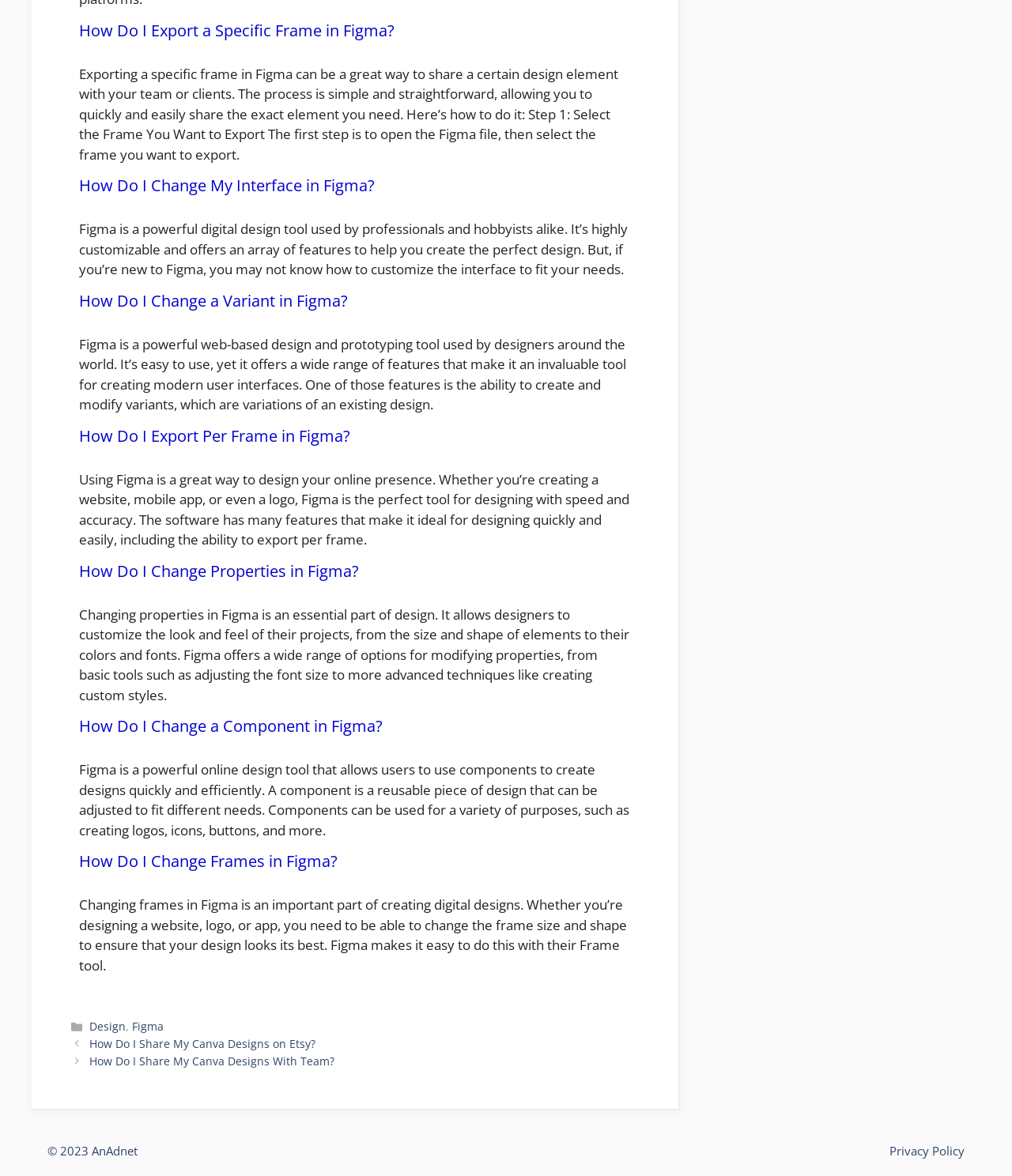Find the bounding box coordinates of the element I should click to carry out the following instruction: "Click on 'How Do I Change My Interface in Figma?'".

[0.078, 0.149, 0.37, 0.167]